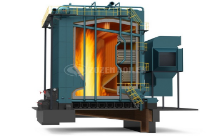Can you give a comprehensive explanation to the question given the content of the image?
What is the significance of the bright flames in the image?

The caption states that the bright flames emanating from the combustion chamber 'illustrate its operational capability', suggesting that the flames are meant to demonstrate that the boiler is functioning properly.